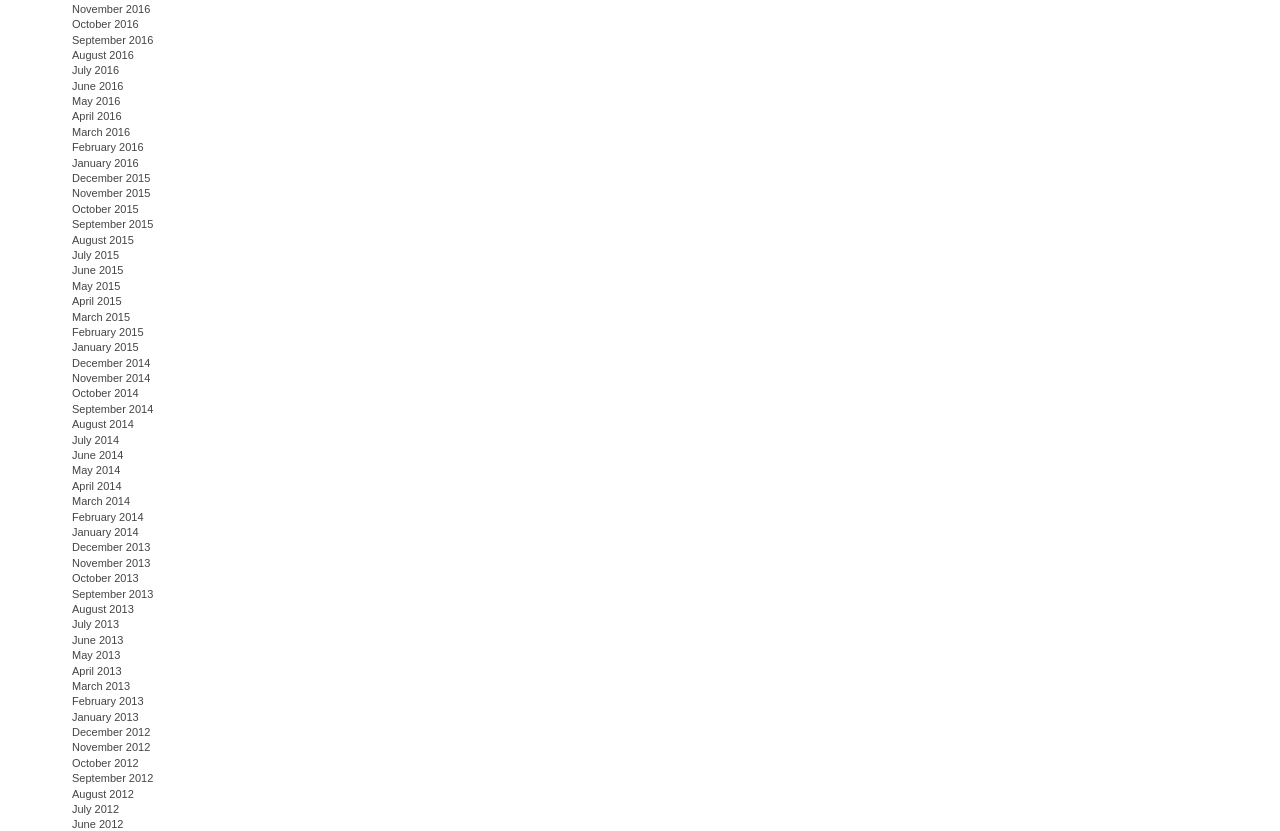Answer the following inquiry with a single word or phrase:
What is the pattern of the month-year links on the webpage?

Monthly